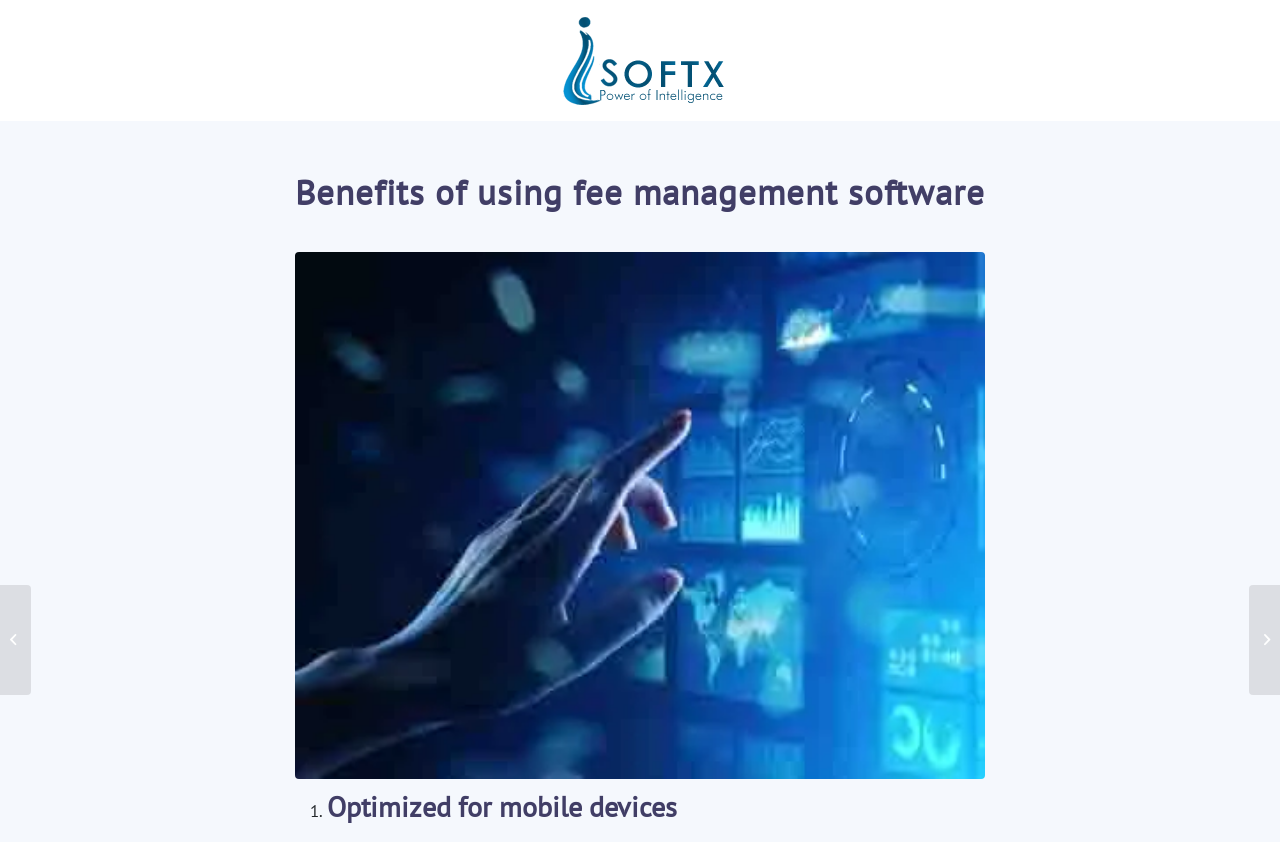Find the coordinates for the bounding box of the element with this description: "title="fee management software"".

[0.23, 0.299, 0.77, 0.925]